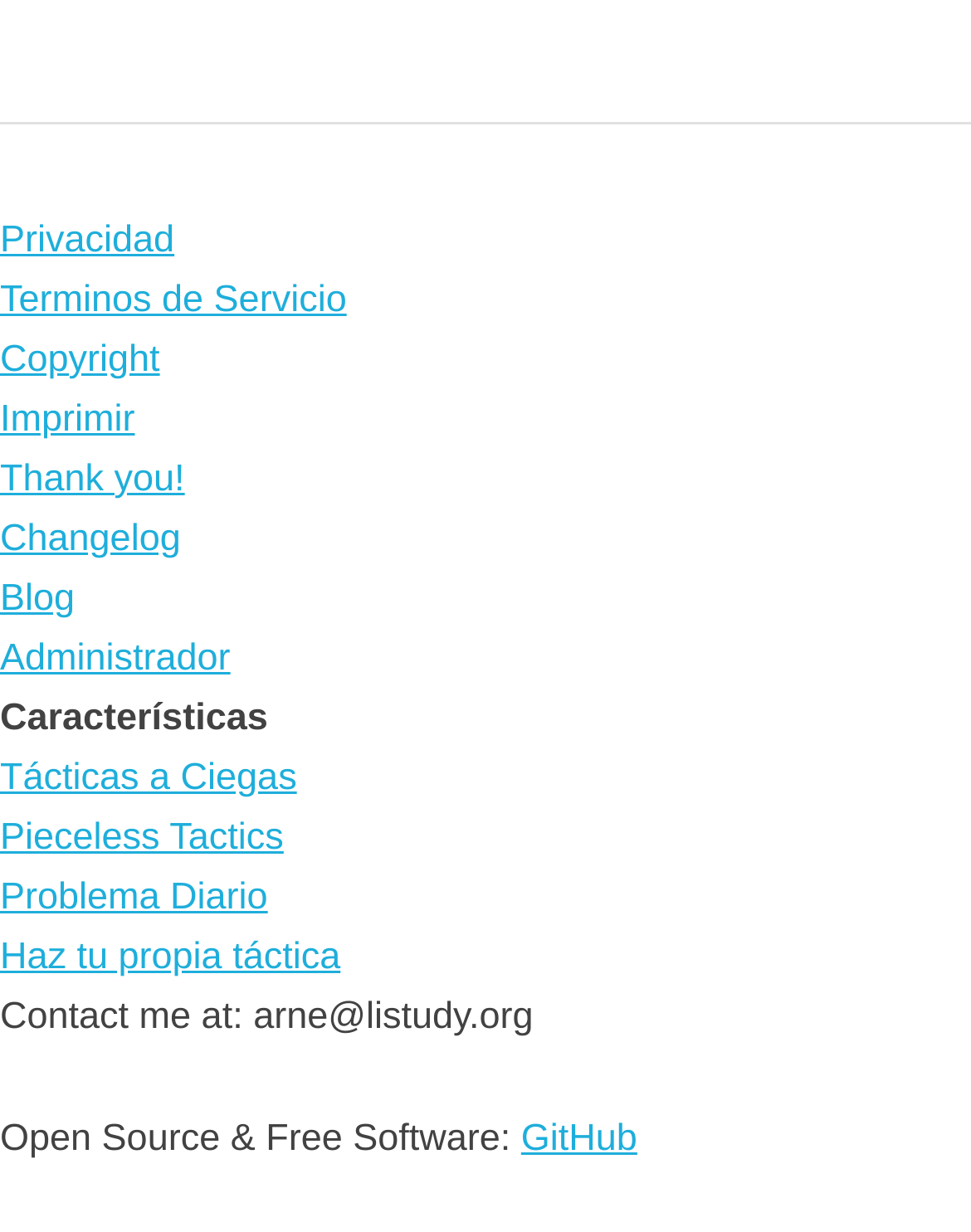Please identify the coordinates of the bounding box for the clickable region that will accomplish this instruction: "Read the blog".

[0.0, 0.469, 0.077, 0.503]